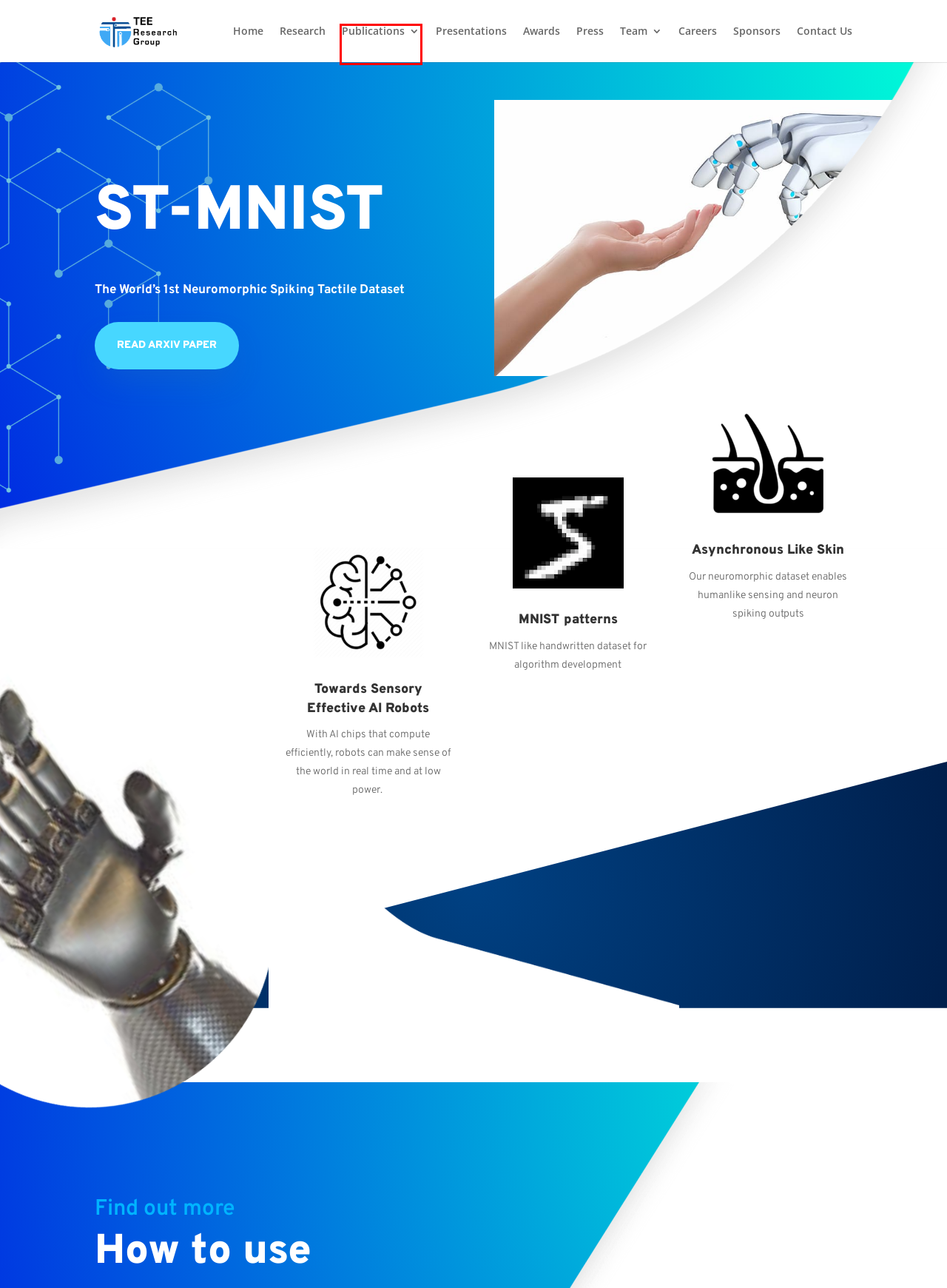Consider the screenshot of a webpage with a red bounding box and select the webpage description that best describes the new page that appears after clicking the element inside the red box. Here are the candidates:
A. Contact Us | TEE Research Group
B. Research | TEE Research Group
C. TEE Research Group – Innovations Powering the Future
D. Publications | TEE Research Group
E. Presentations | TEE Research Group
F. [2005.04319] ST-MNIST -- The Spiking Tactile MNIST Neuromorphic Dataset
G. Careers | TEE Research Group
H. Team members | TEE Research Group

D